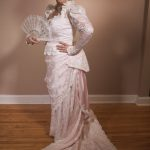Give a detailed account of the visual content in the image.

This stunning ensemble showcases a beautifully crafted gown that pays homage to vintage aesthetics while incorporating modern flair. The model elegantly holds a fan, enhancing the romantic vibe of the attire. The gown features intricate lace overlays and a fitted bodice adorned with delicate detailing, creating a striking silhouette. A flowing overskirt and a detachable train add to the gown's grandeur, while hints of soft pink beneath the lace offer a touch of contemporary chic. This creation is a standout piece blending the charm of an old-world wedding dress with a nod to steampunk influences, embodying the theme of "making old new again." The craftsmanship of the garment highlights a bespoke approach, designed to suit the individual taste of the client.